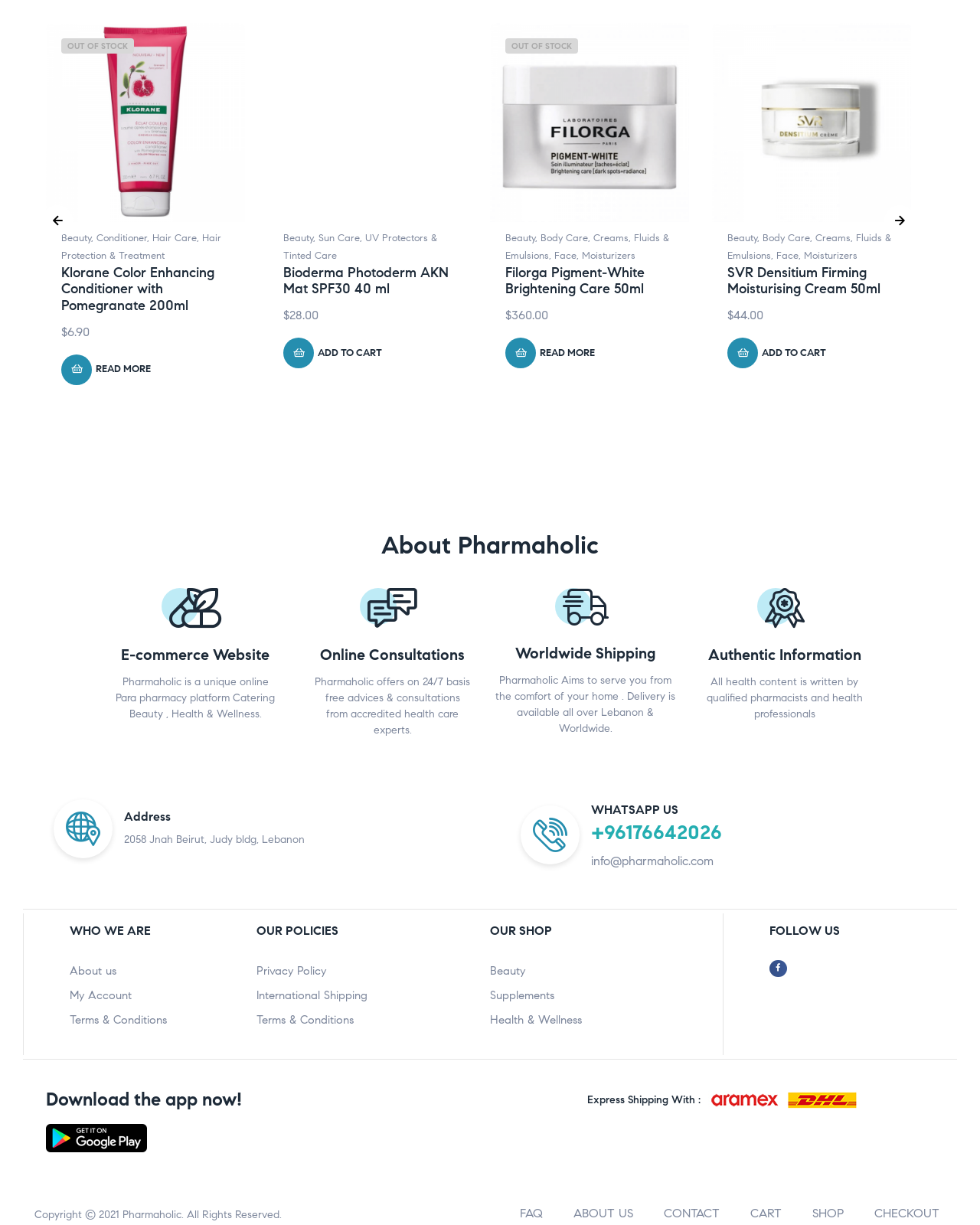What is the price of Klorane Color Enhancing Conditioner?
Provide a short answer using one word or a brief phrase based on the image.

$6.90